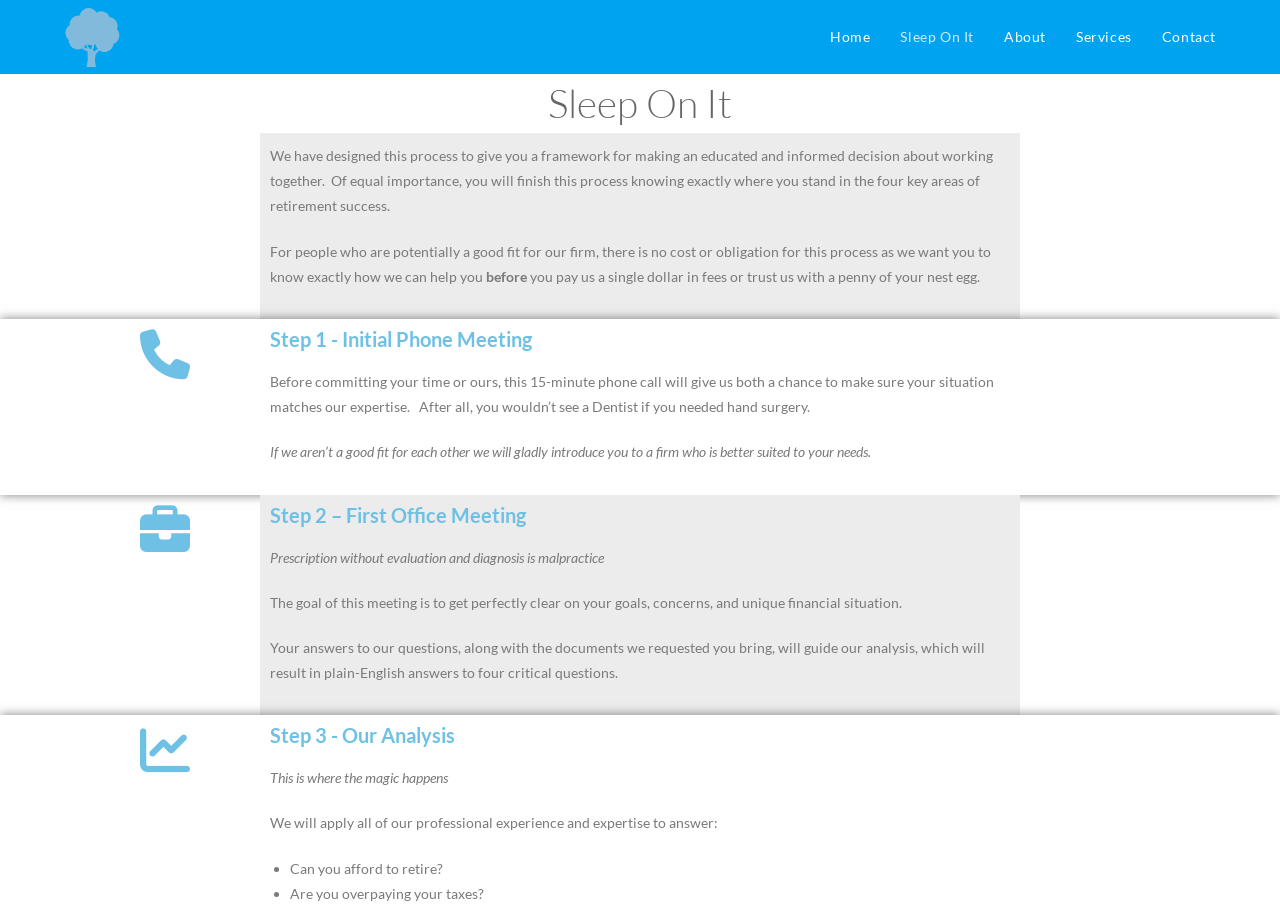What is the goal of the first office meeting?
Answer with a single word or short phrase according to what you see in the image.

To get clear on goals and situation